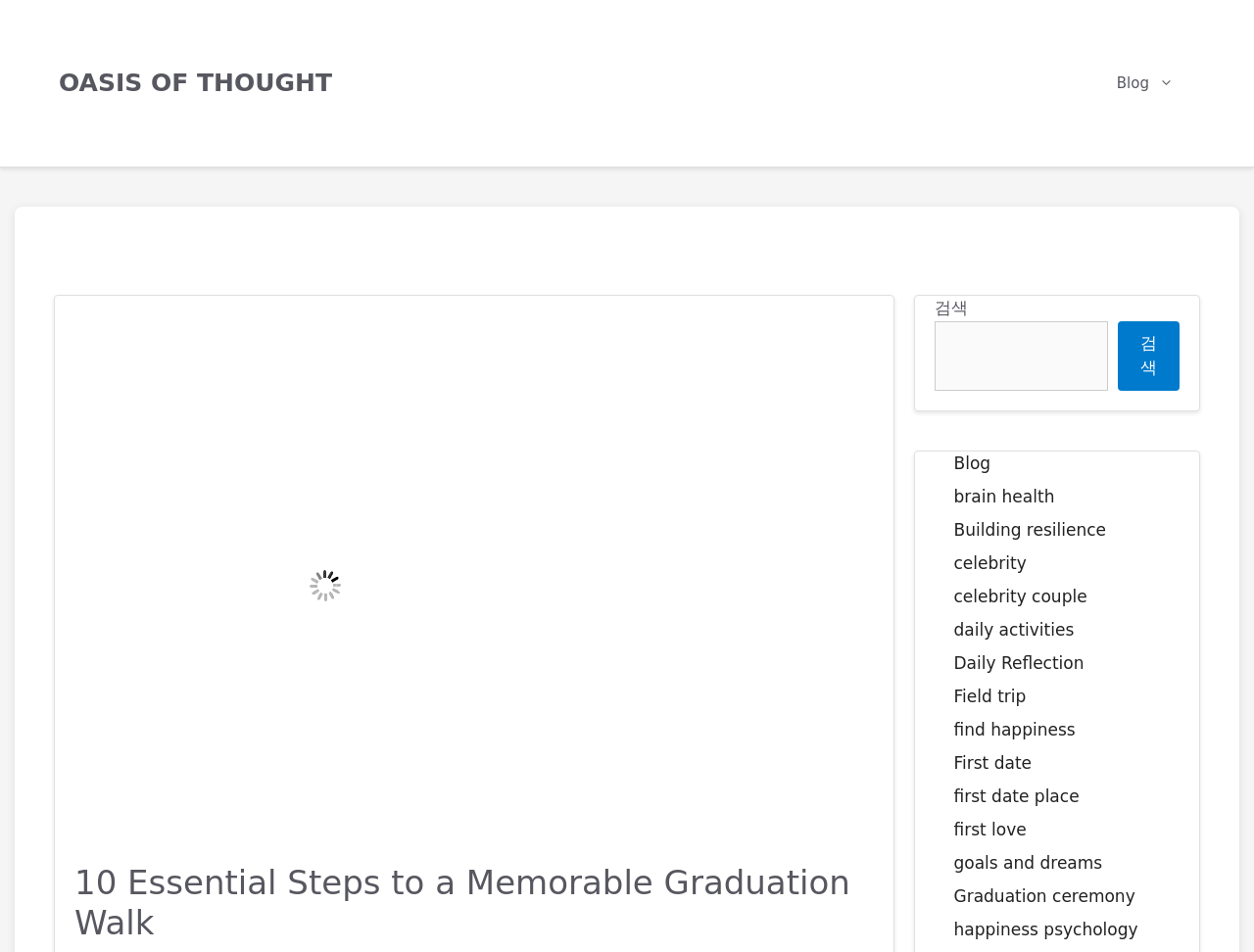Give a concise answer using only one word or phrase for this question:
What is the name of the website?

OASIS OF THOUGHT